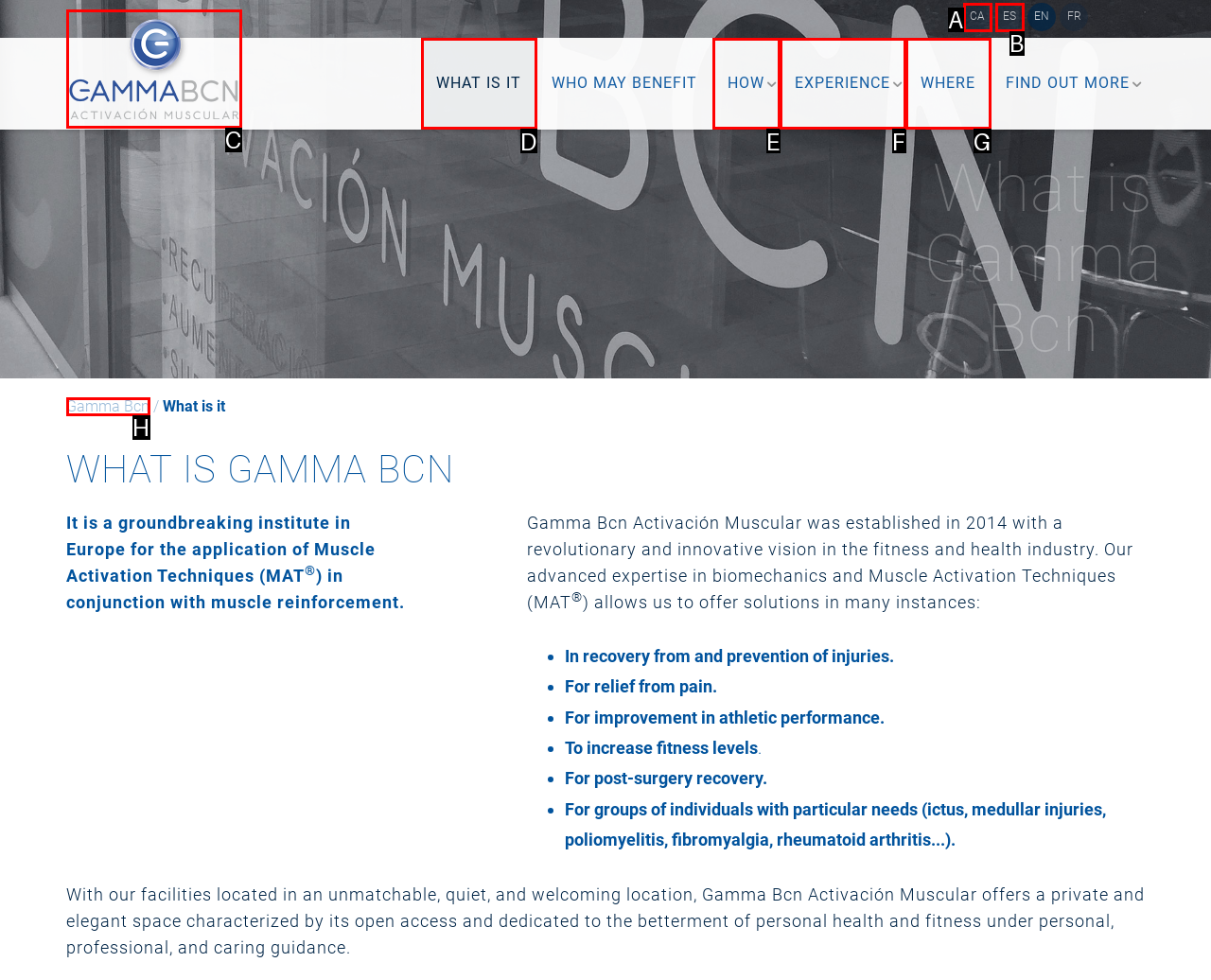Which lettered option matches the following description: How
Provide the letter of the matching option directly.

E